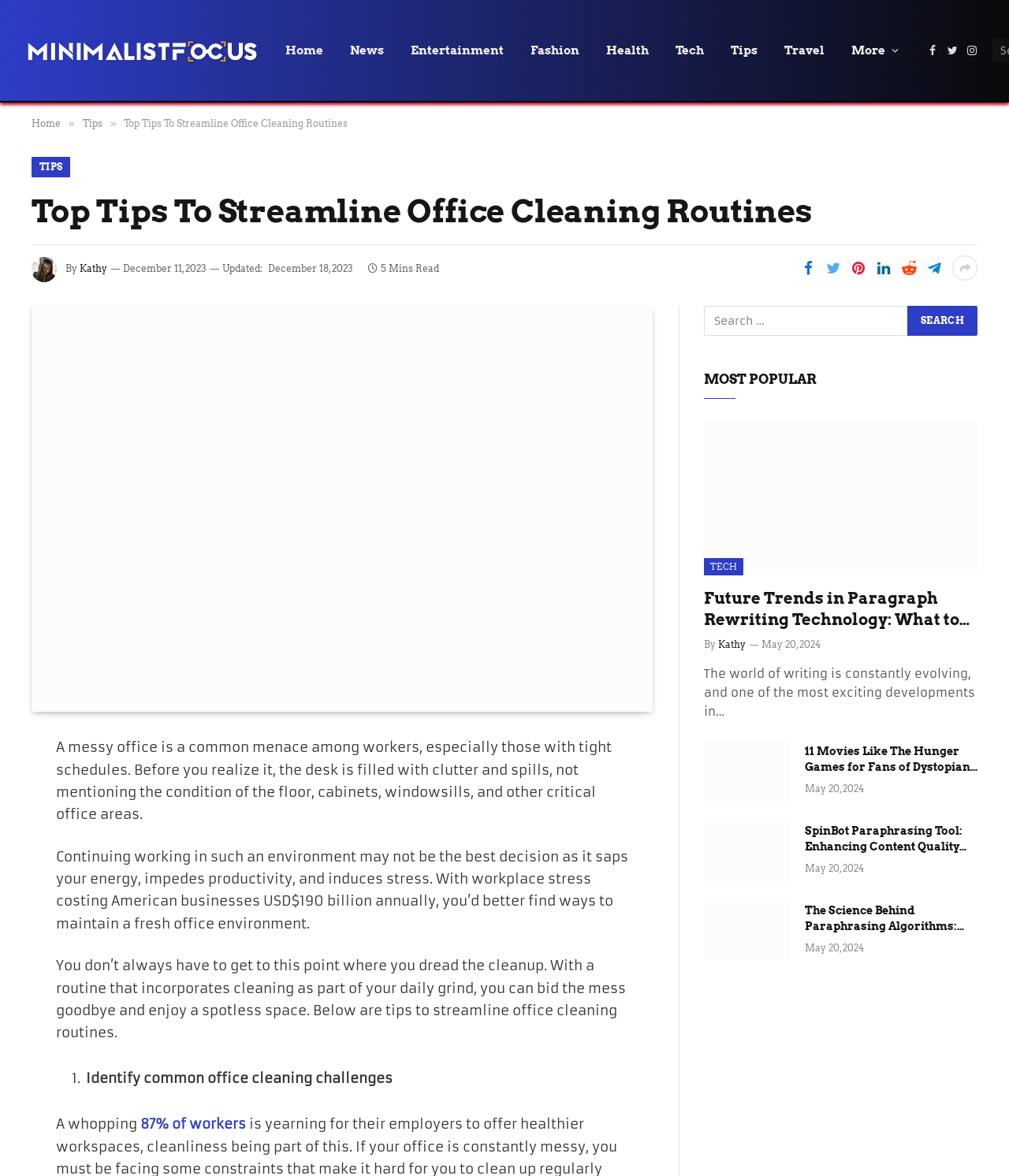Offer a meticulous description of the webpage's structure and content.

This webpage is about office cleaning and productivity. At the top, there is a navigation bar with links to different categories such as "Home", "News", "Entertainment", and more. Below the navigation bar, there are social media links to Facebook, Twitter, and Instagram.

The main content of the webpage is an article titled "Top Tips To Streamline Office Cleaning Routines". The article is written by Kathy and has a timestamp of December 11, 2023. It has an estimated reading time of 5 minutes.

The article starts with a brief introduction, explaining the importance of maintaining a clean office environment. It then provides tips on how to incorporate cleaning into daily routines to avoid clutter and stress.

Below the article, there is a search bar where users can search for specific topics. Next to the search bar, there is a section titled "MOST POPULAR" which features three articles with links to read more. These articles are about paragraph rewriting technology, movies like The Hunger Games, and a paraphrasing tool.

Throughout the webpage, there are several images, including a main image at the top and smaller images accompanying the articles in the "MOST POPULAR" section.